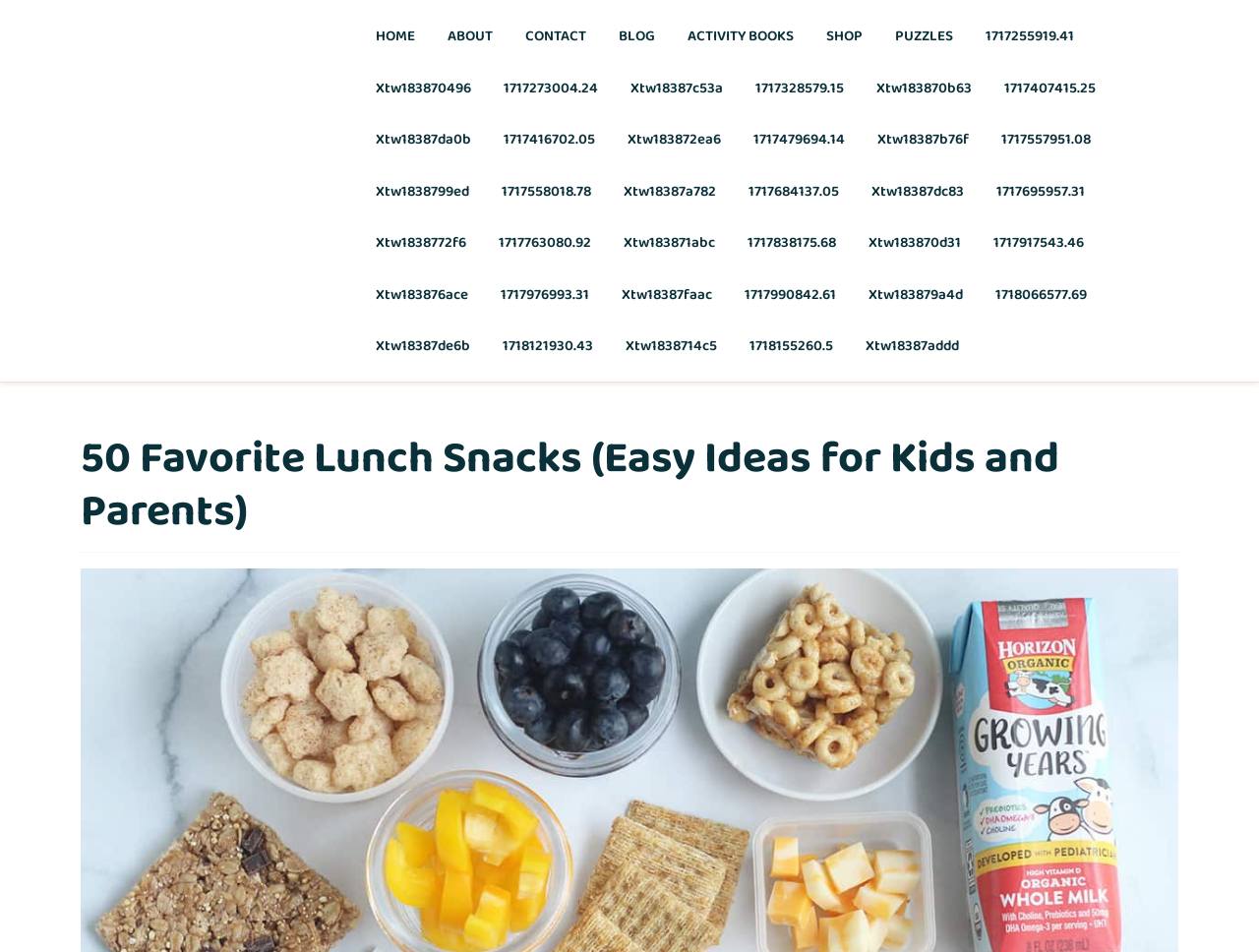Is this webpage targeted towards parents or kids?
Please provide a full and detailed response to the question.

The heading '50 Favorite Lunch Snacks (Easy Ideas for Kids and Parents)' explicitly mentions both kids and parents, indicating that this webpage is targeted towards both audiences, providing ideas and resources for parents to prepare lunch snacks for their kids.